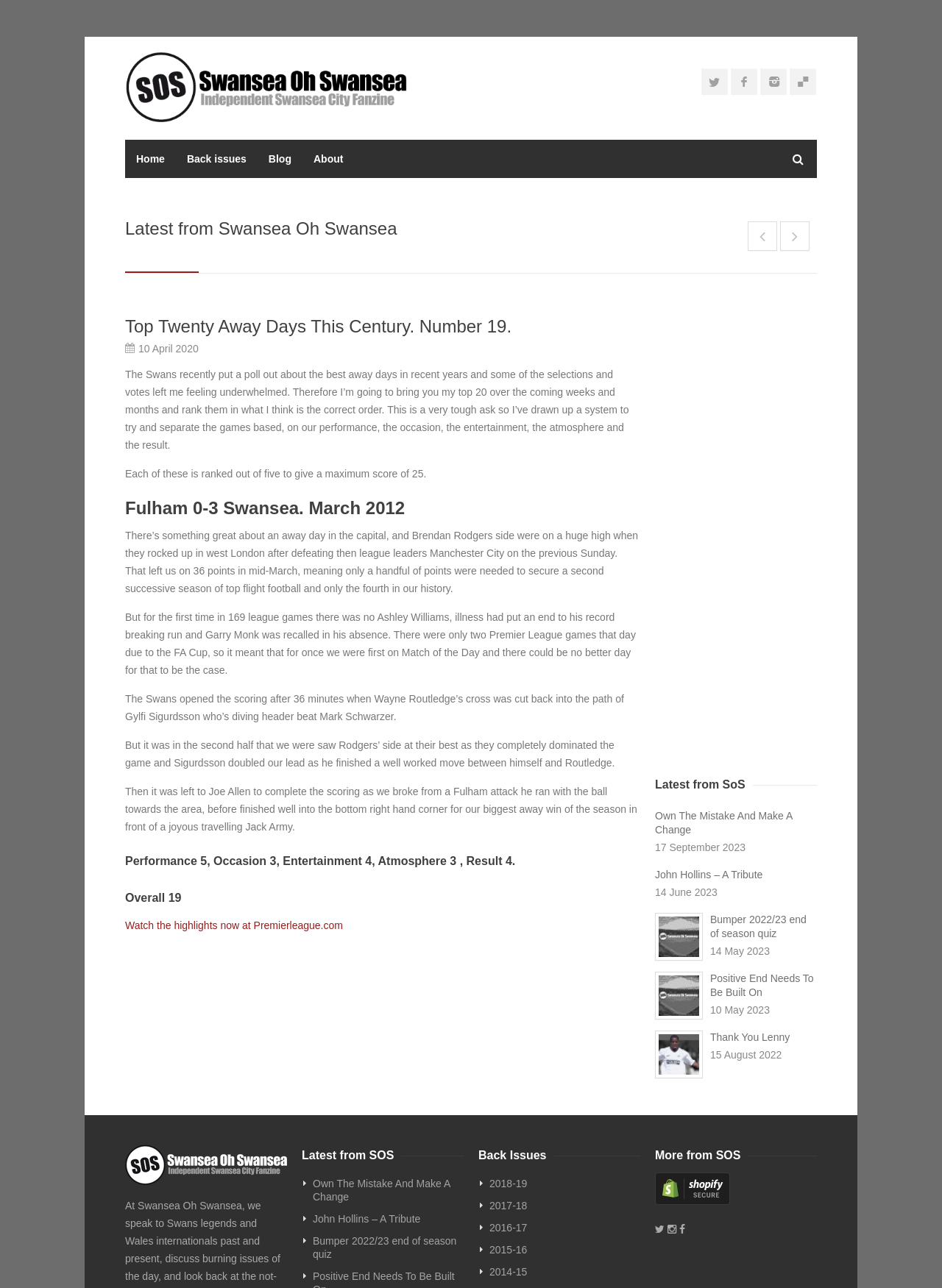Determine the coordinates of the bounding box for the clickable area needed to execute this instruction: "Click on the 'Home' link".

[0.133, 0.109, 0.187, 0.138]